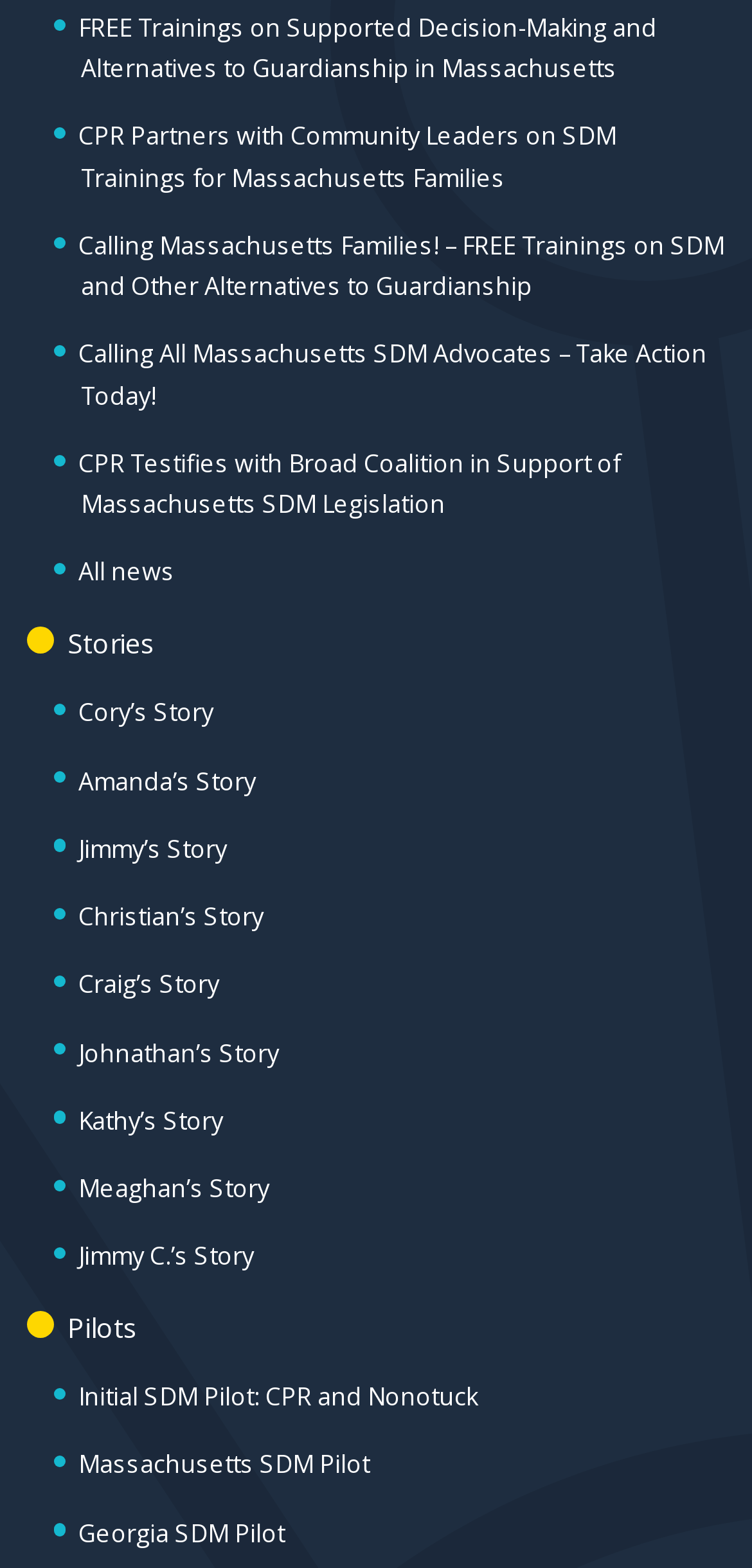Identify the bounding box coordinates of the clickable region necessary to fulfill the following instruction: "Read about FREE Trainings on Supported Decision-Making and Alternatives to Guardianship in Massachusetts". The bounding box coordinates should be four float numbers between 0 and 1, i.e., [left, top, right, bottom].

[0.104, 0.007, 0.873, 0.054]